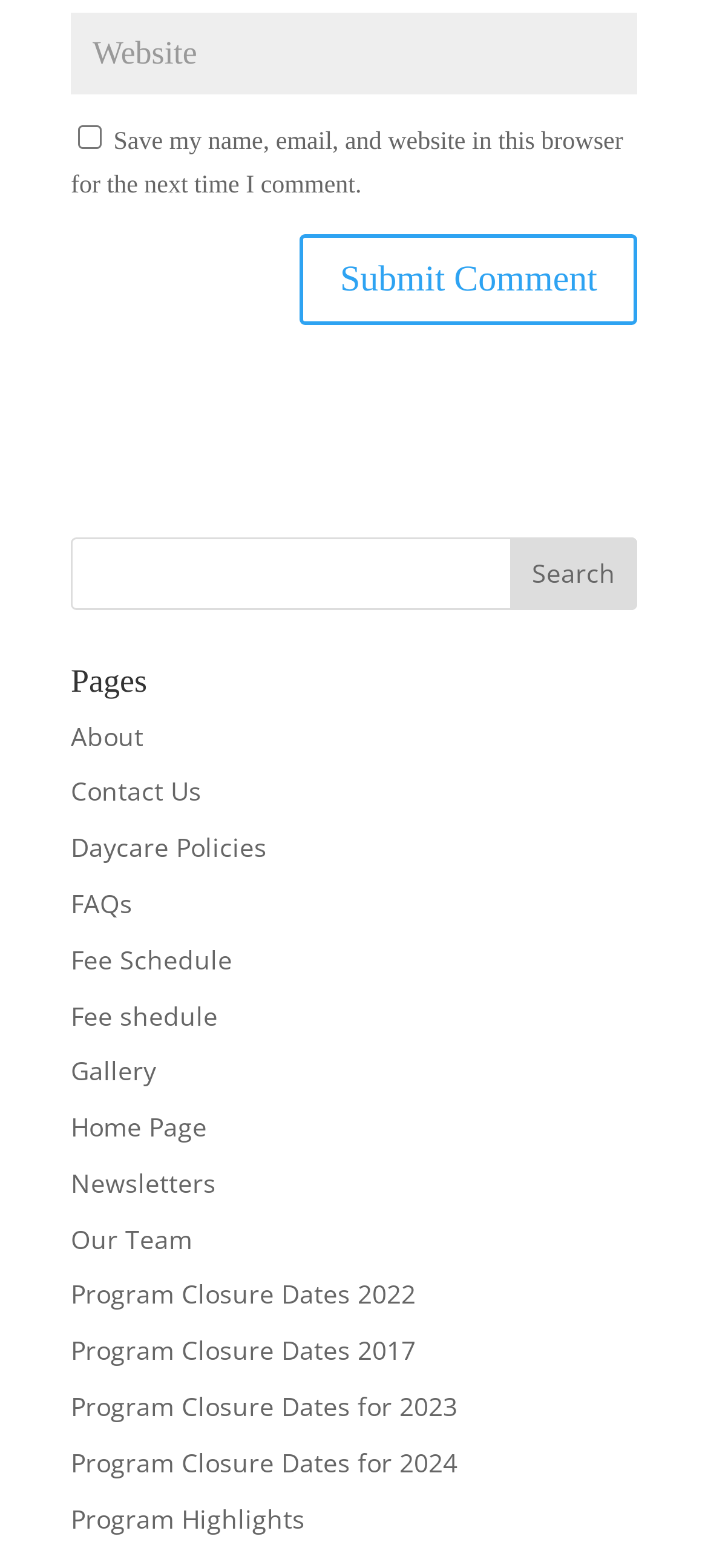Provide a brief response using a word or short phrase to this question:
How many links are in the 'Pages' section?

14